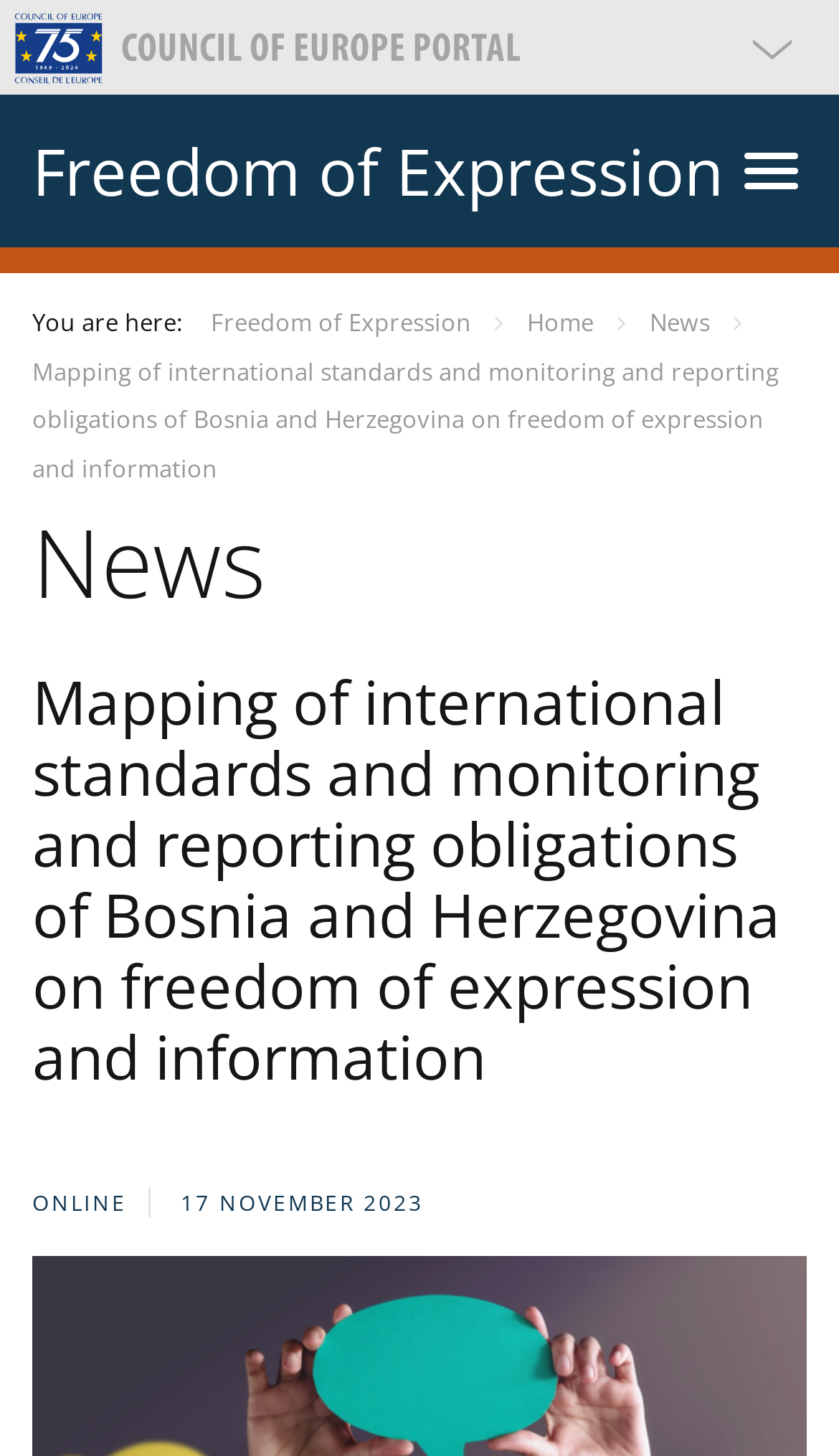Using the element description provided, determine the bounding box coordinates in the format (top-left x, top-left y, bottom-right x, bottom-right y). Ensure that all values are floating point numbers between 0 and 1. Element description: Freedom of Expression

[0.038, 0.089, 0.862, 0.146]